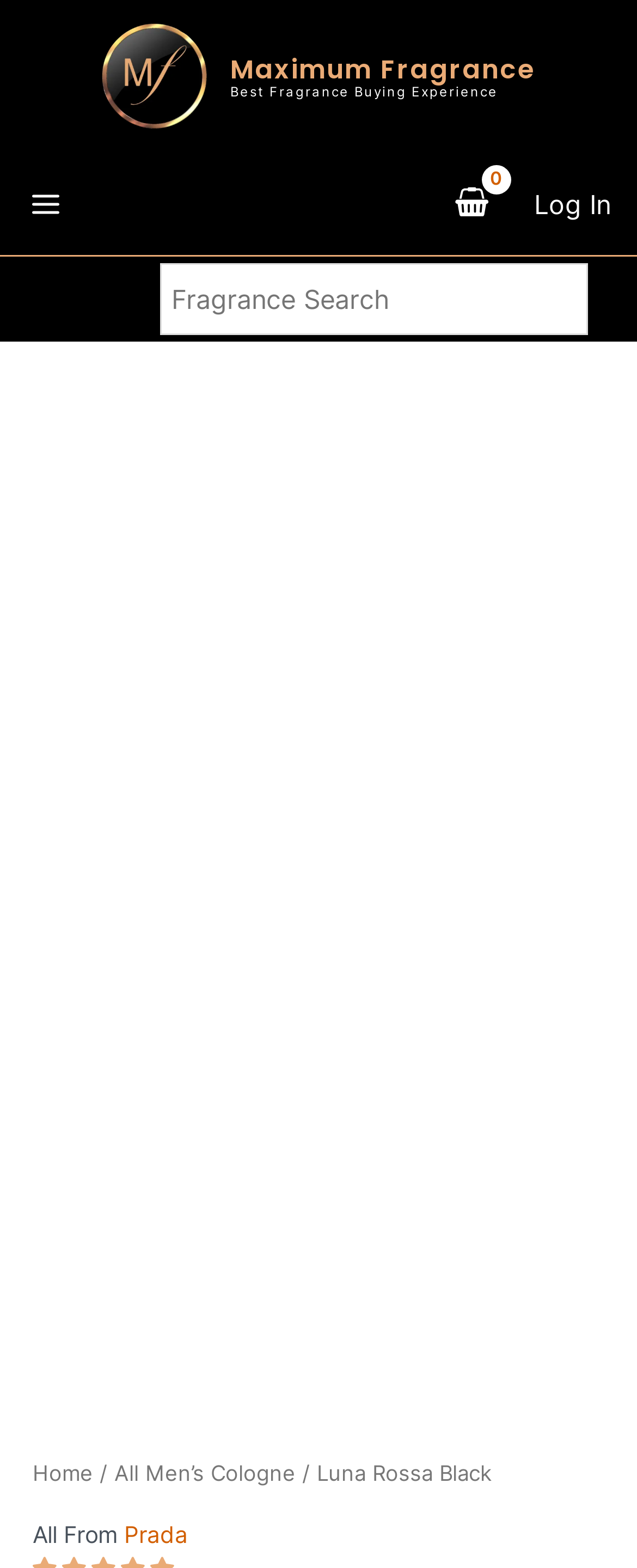Please determine the primary heading and provide its text.

Luna Rossa Black